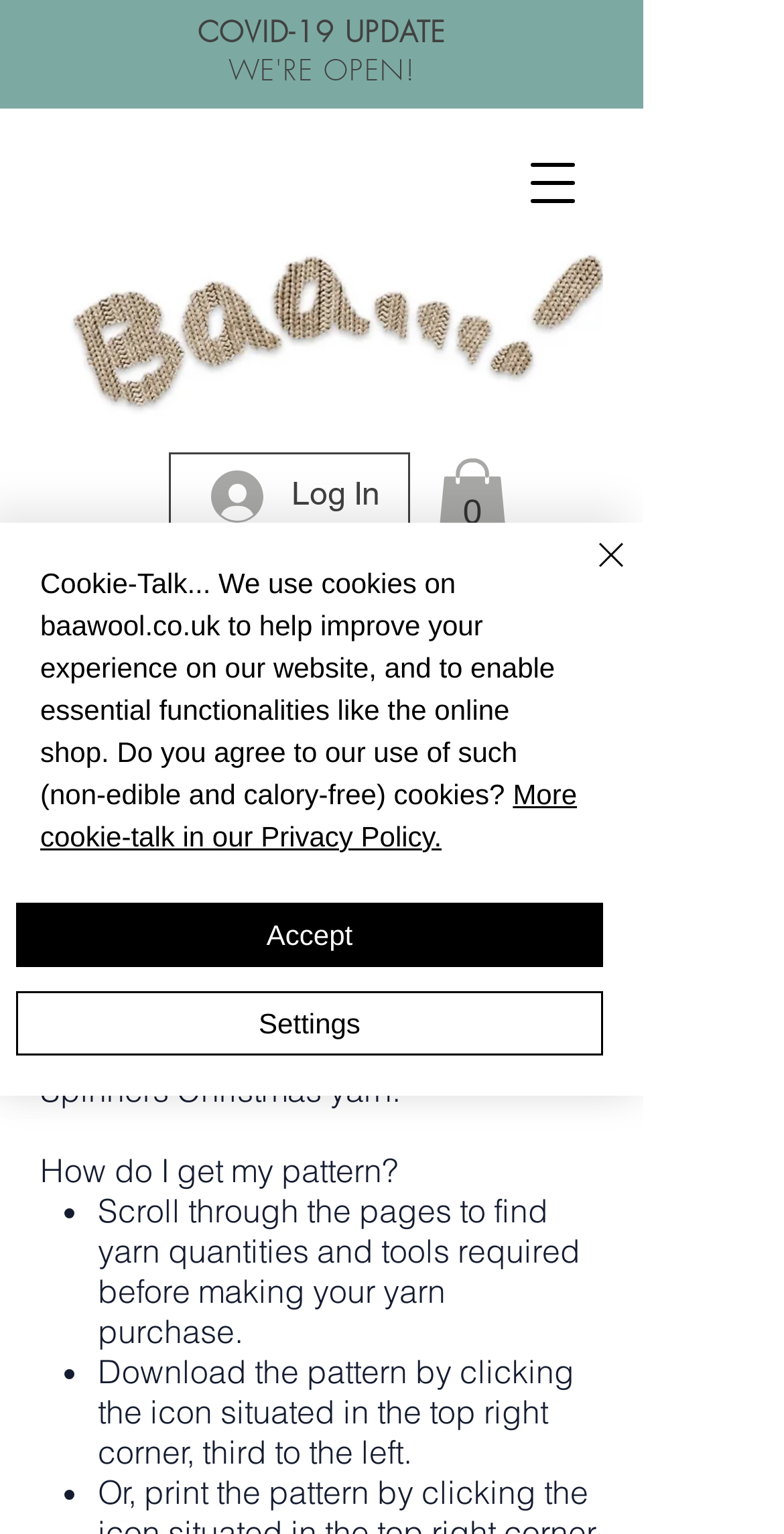Please specify the coordinates of the bounding box for the element that should be clicked to carry out this instruction: "Visit Facebook". The coordinates must be four float numbers between 0 and 1, formatted as [left, top, right, bottom].

None